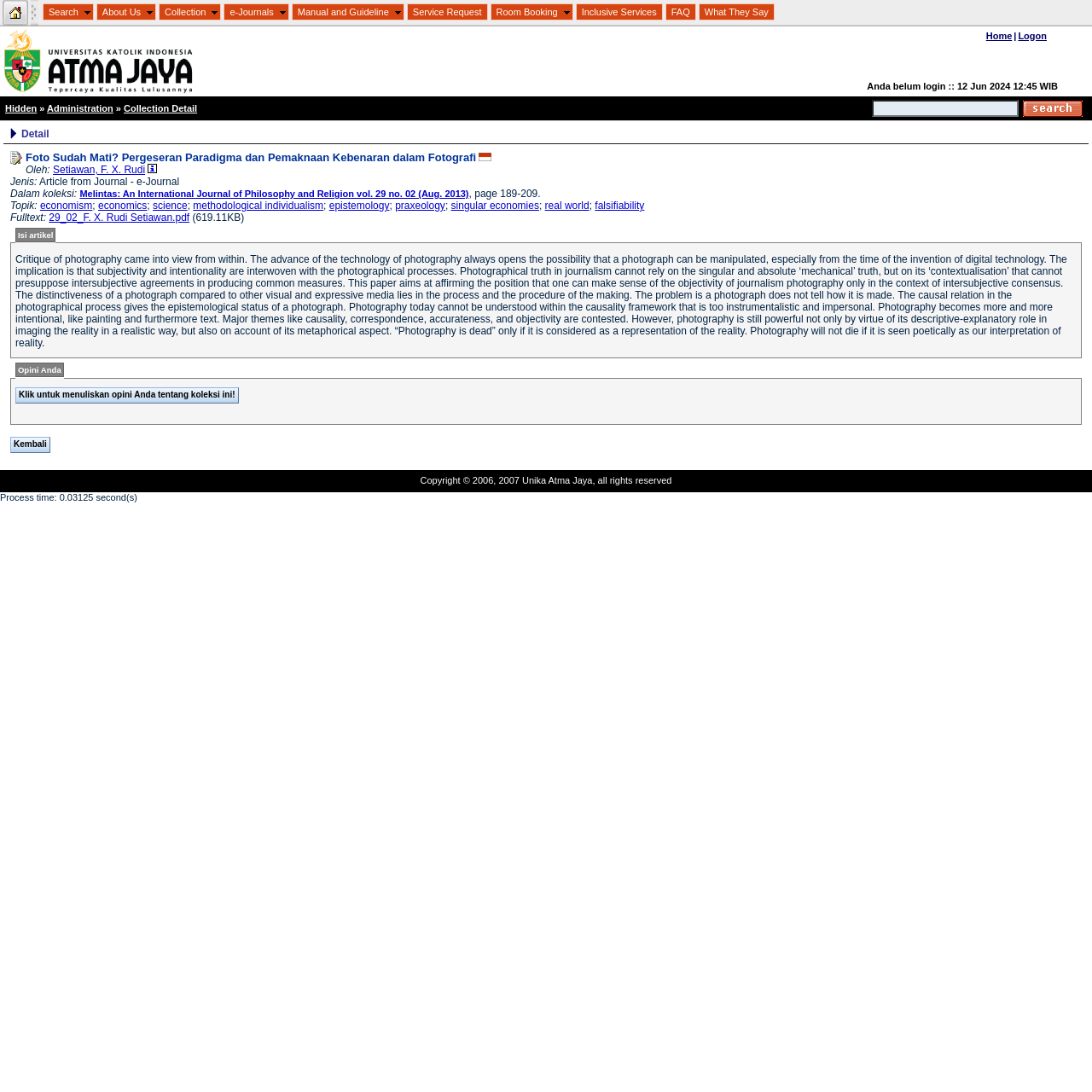Please provide a brief answer to the question using only one word or phrase: 
What is the name of the library?

Perpustakaan Universitas Katolik Atma Jaya Jakarta